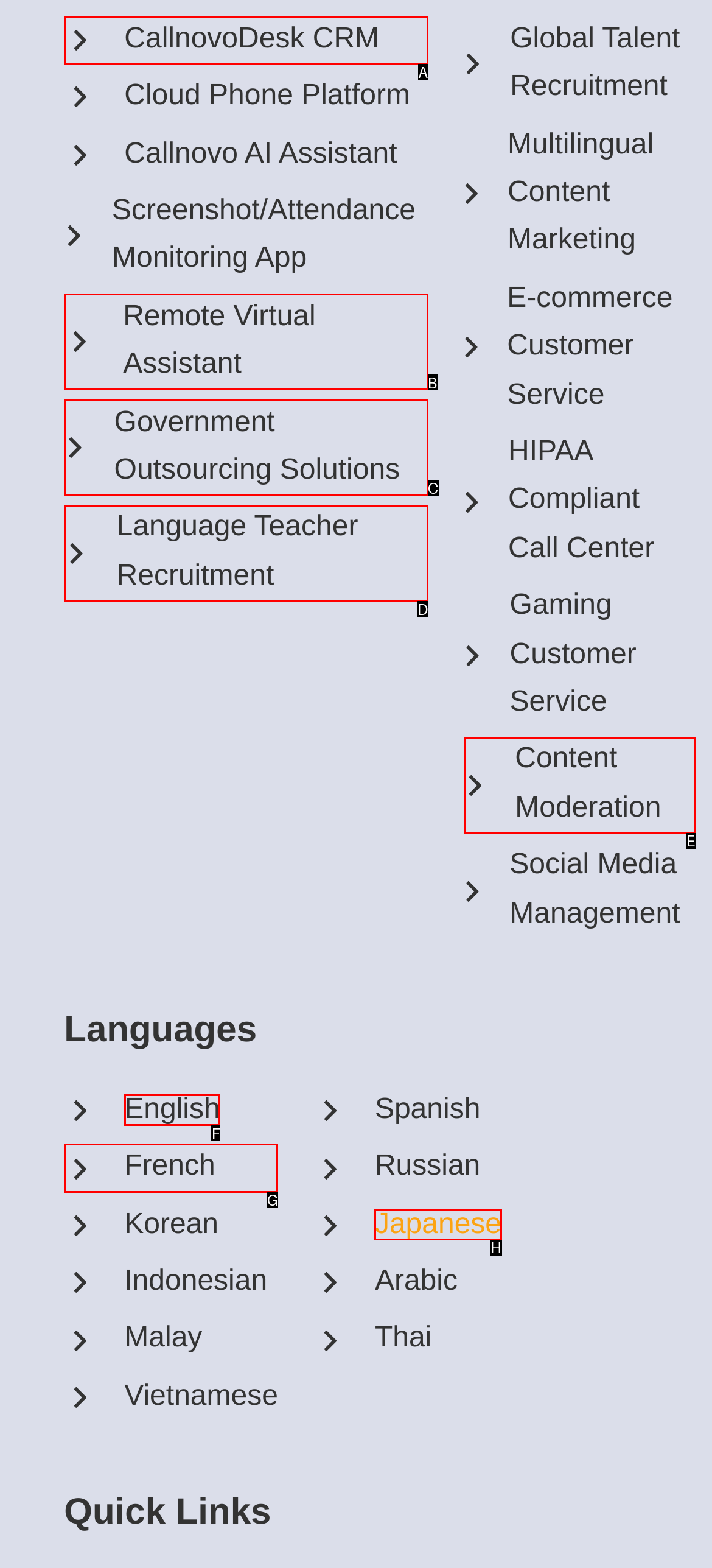Show which HTML element I need to click to perform this task: Select English Answer with the letter of the correct choice.

F